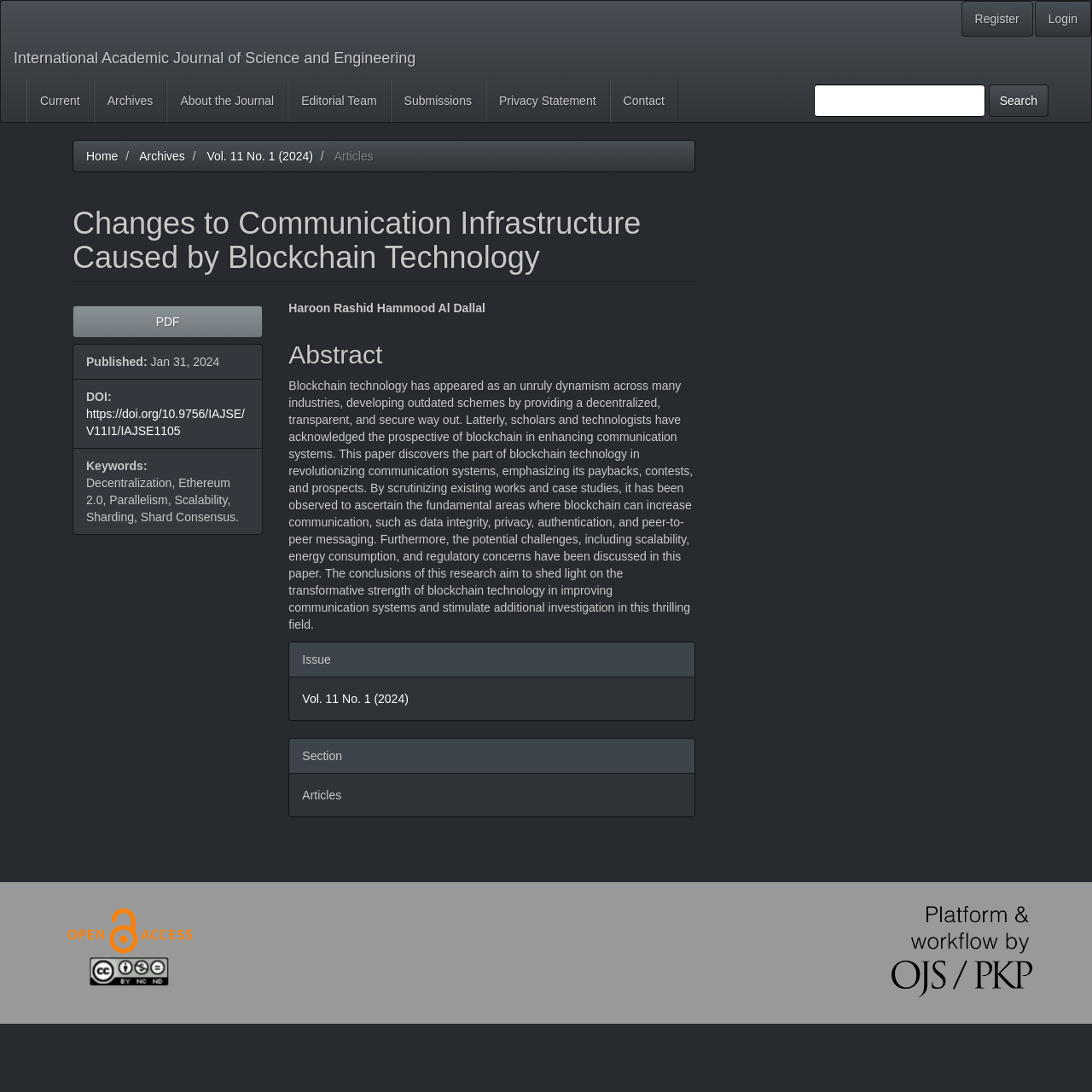Give a concise answer using one word or a phrase to the following question:
What is the name of the journal?

International Academic Journal of Science and Engineering